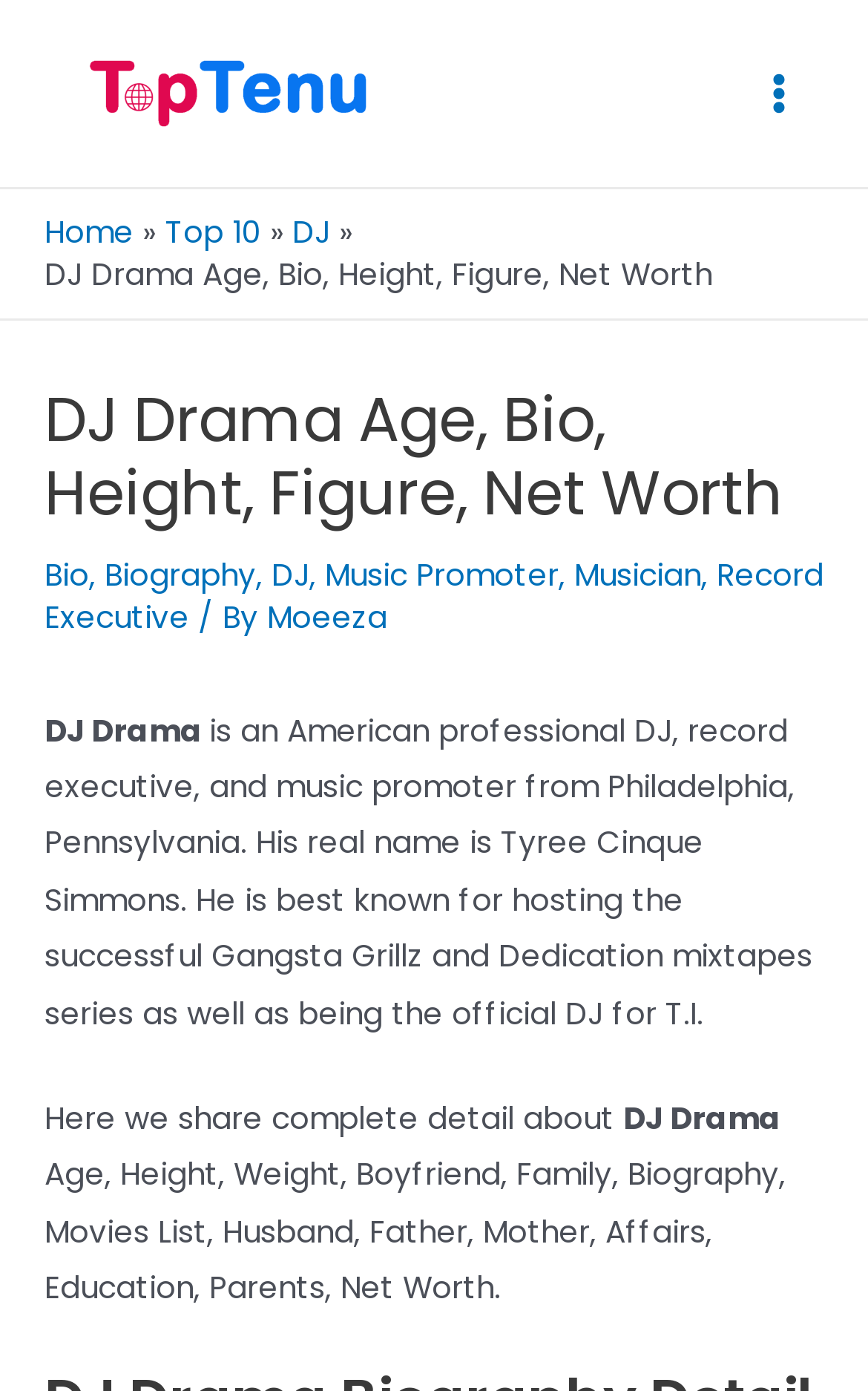What is the city where DJ Drama is from?
Use the information from the image to give a detailed answer to the question.

I found this information by reading the text description of the webpage, which mentions that DJ Drama is from Philadelphia, Pennsylvania.